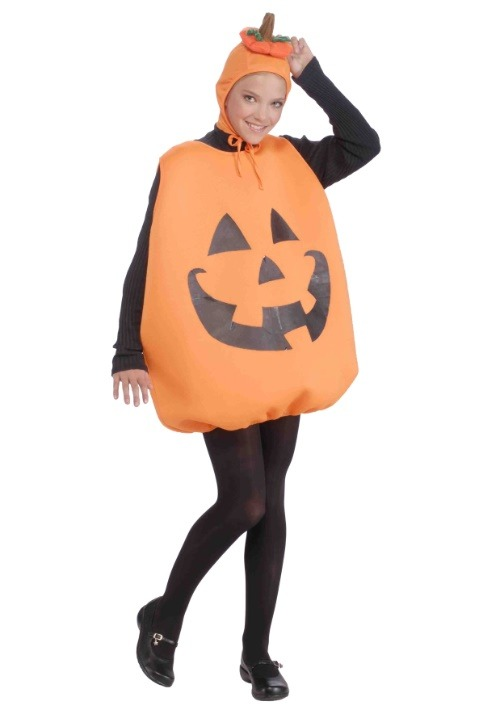What is the purpose of the black tights and shoes?
Please use the visual content to give a single word or phrase answer.

Add a classic touch